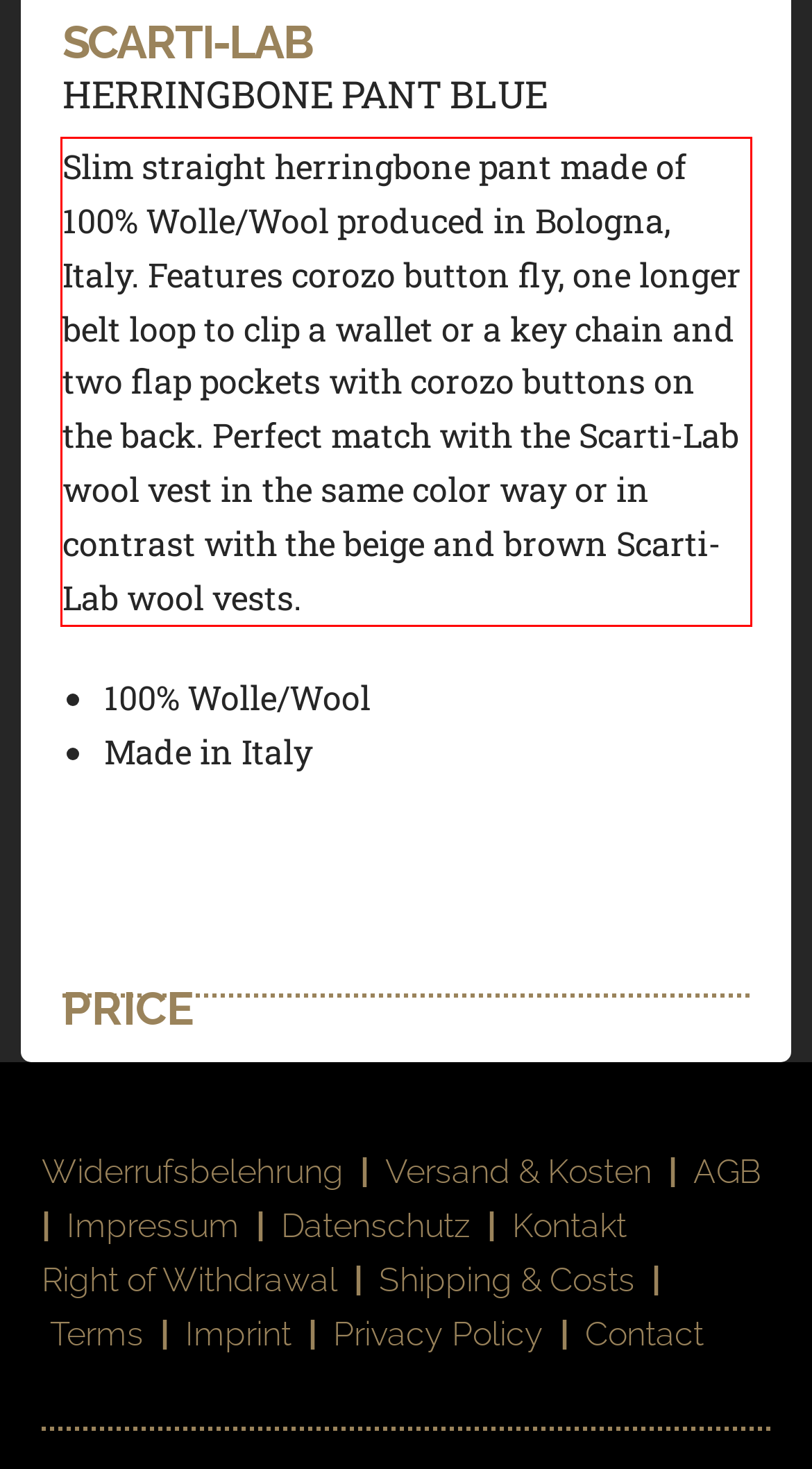You have a screenshot of a webpage, and there is a red bounding box around a UI element. Utilize OCR to extract the text within this red bounding box.

Slim straight herringbone pant made of 100% Wolle/Wool produced in Bologna, Italy. Features corozo button fly, one longer belt loop to clip a wallet or a key chain and two flap pockets with corozo buttons on the back. Perfect match with the Scarti-Lab wool vest in the same color way or in contrast with the beige and brown Scarti-Lab wool vests.